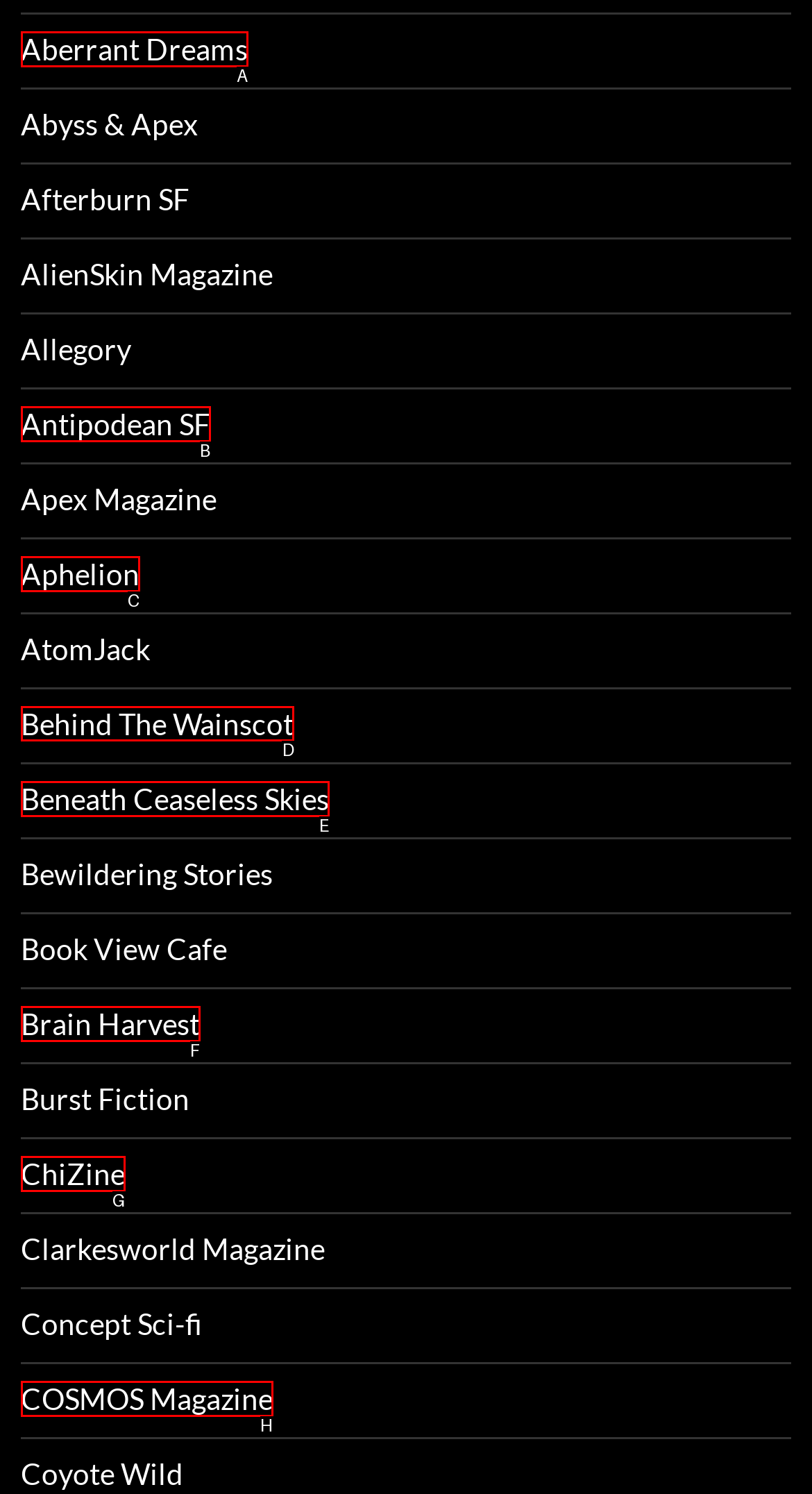Identify the letter of the UI element needed to carry out the task: explore Behind The Wainscot
Reply with the letter of the chosen option.

D